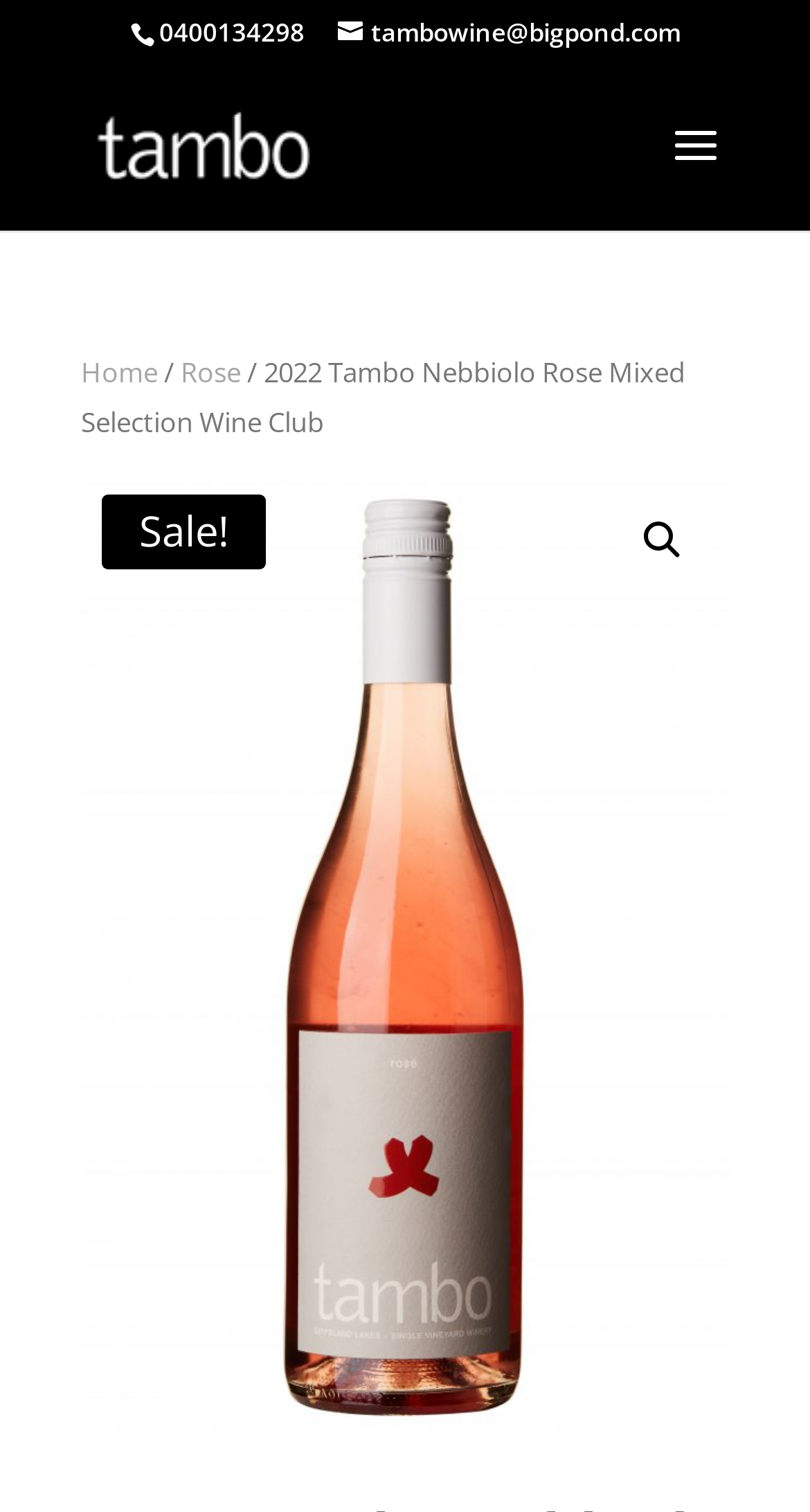From the given element description: "🔍", find the bounding box for the UI element. Provide the coordinates as four float numbers between 0 and 1, in the order [left, top, right, bottom].

[0.772, 0.333, 0.864, 0.383]